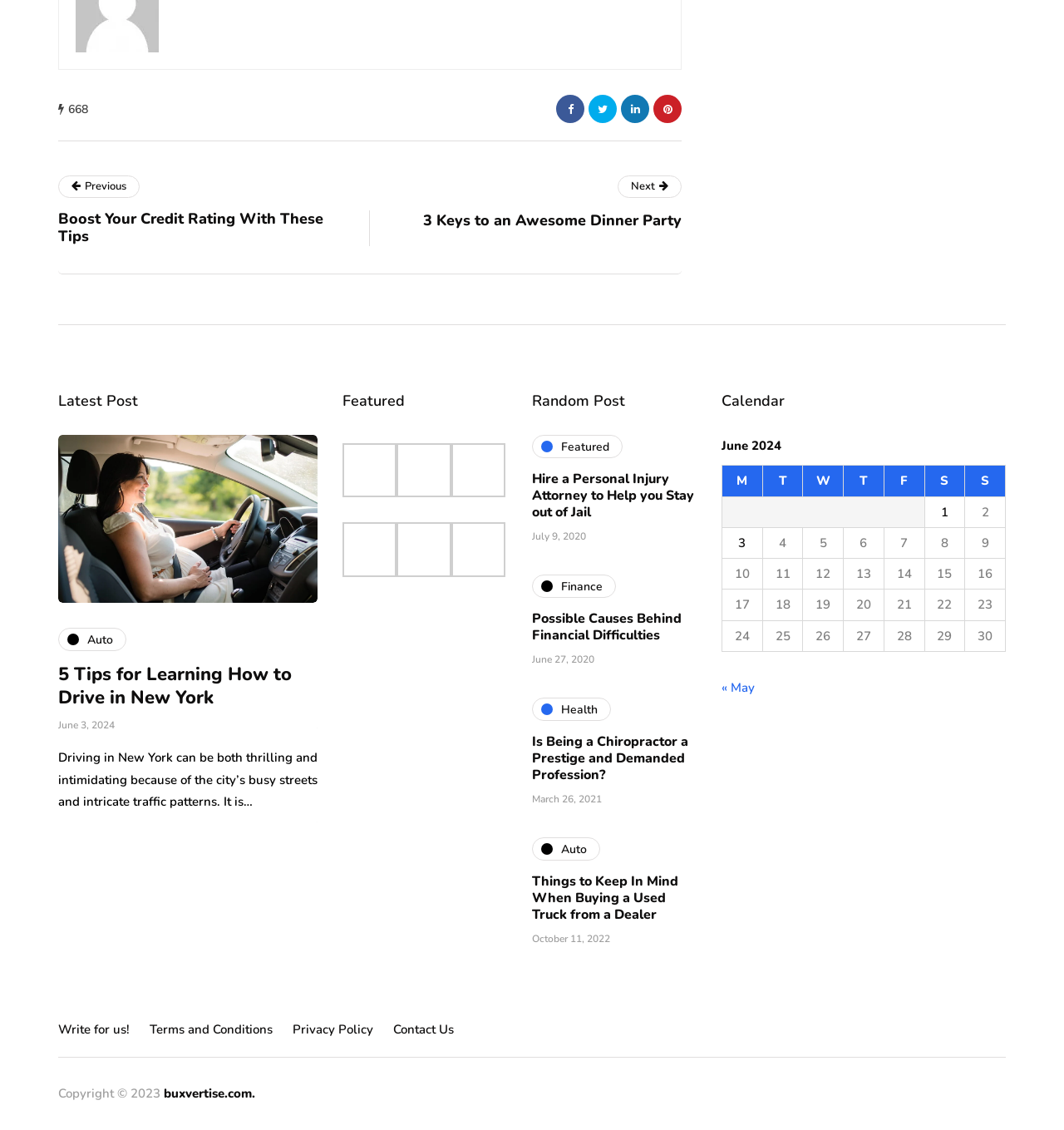Identify the bounding box coordinates of the clickable region to carry out the given instruction: "Read the 'Featured' section".

[0.322, 0.346, 0.477, 0.363]